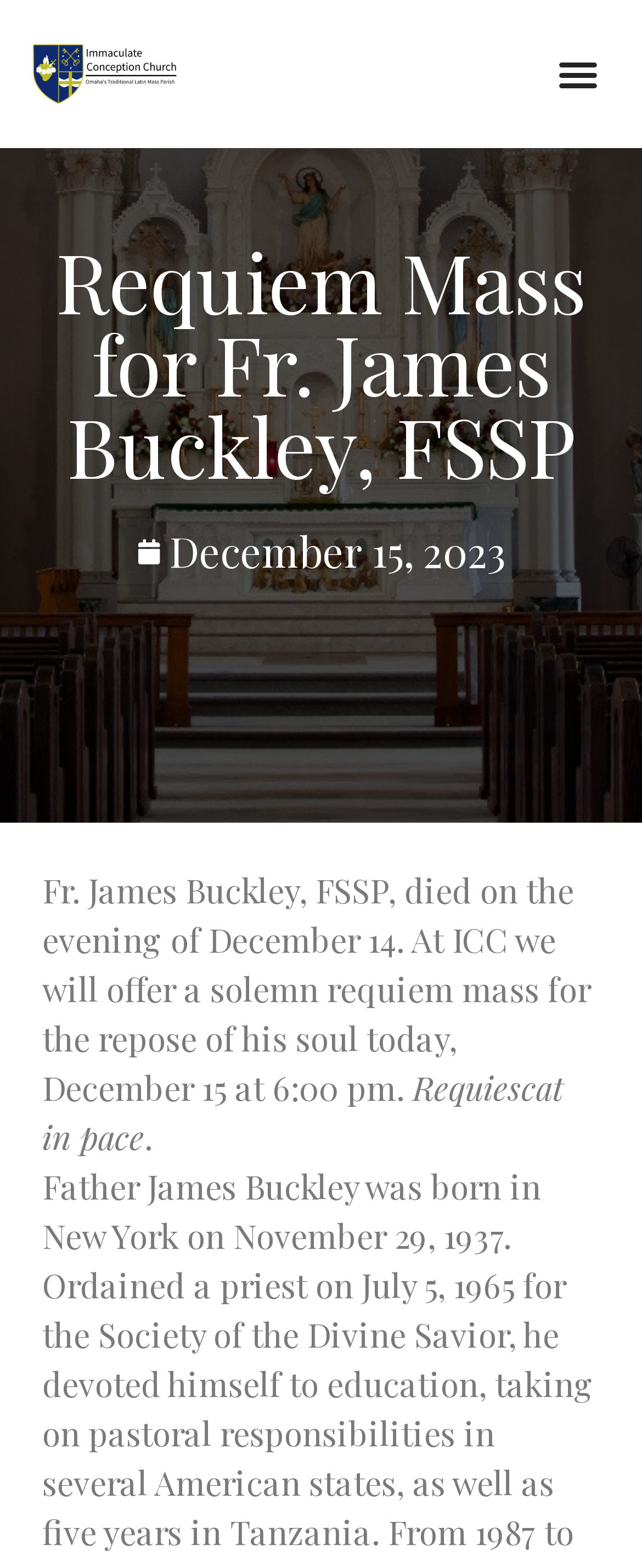What is the date of the requiem mass? Refer to the image and provide a one-word or short phrase answer.

December 15